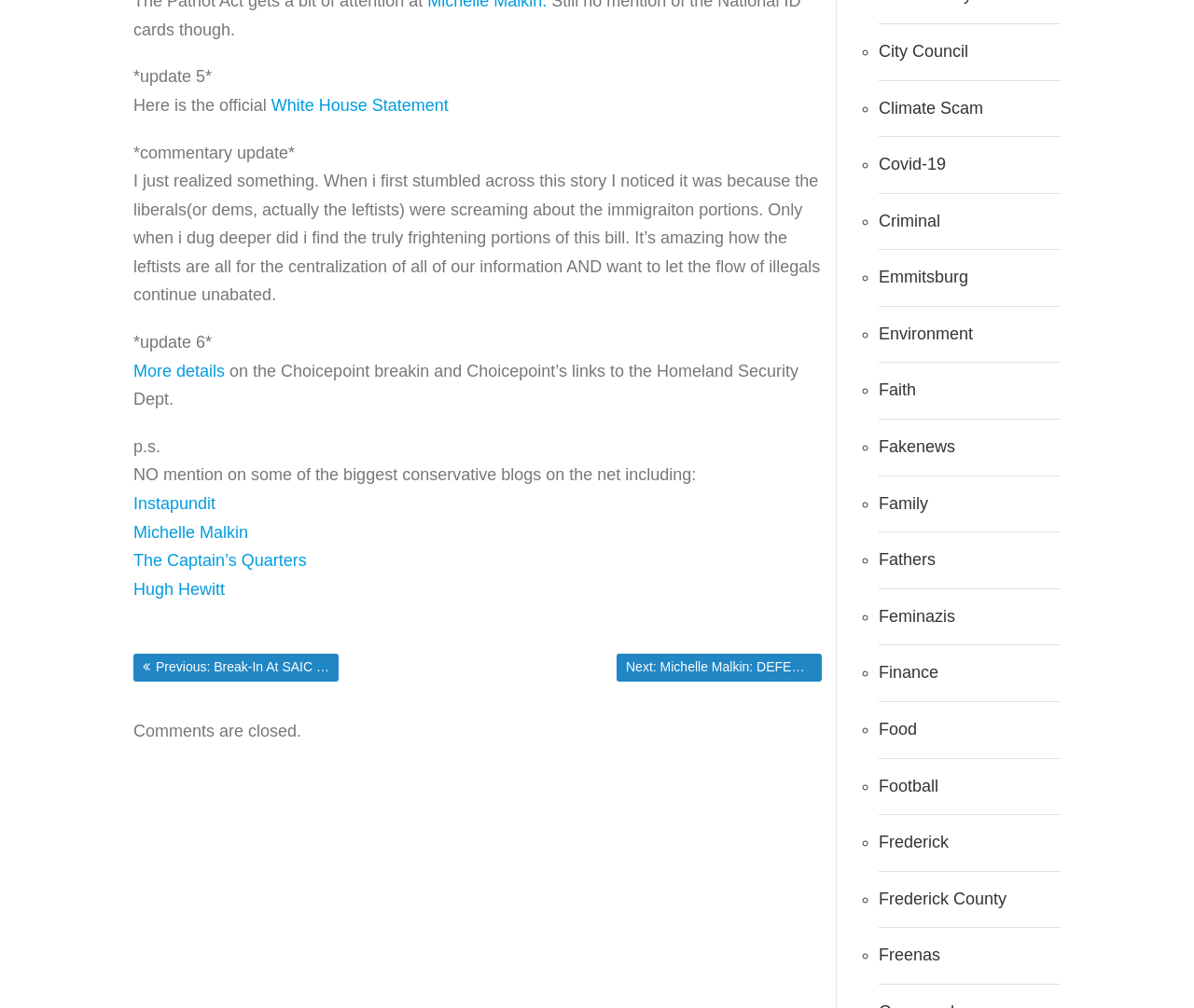For the given element description Articles, determine the bounding box coordinates of the UI element. The coordinates should follow the format (top-left x, top-left y, bottom-right x, bottom-right y) and be within the range of 0 to 1.

None